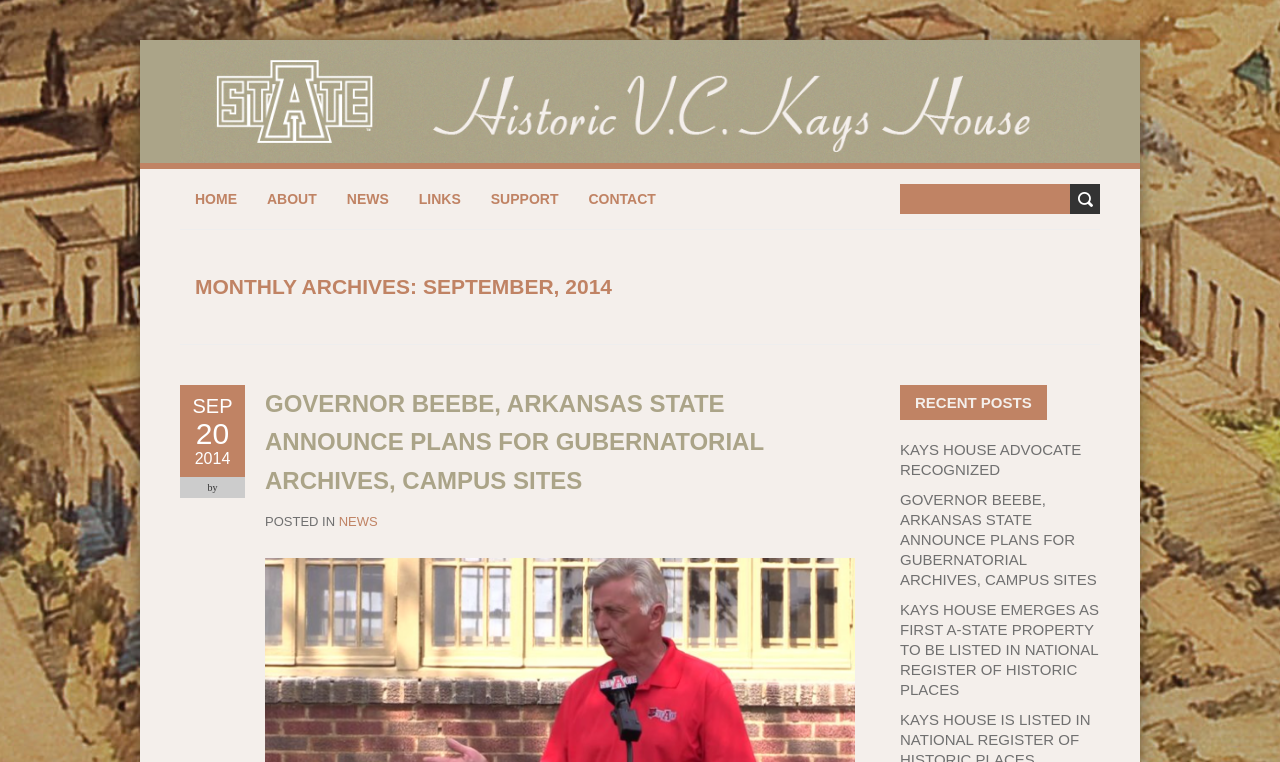Please find the bounding box for the following UI element description. Provide the coordinates in (top-left x, top-left y, bottom-right x, bottom-right y) format, with values between 0 and 1: Sep 20 2014

[0.141, 0.518, 0.191, 0.613]